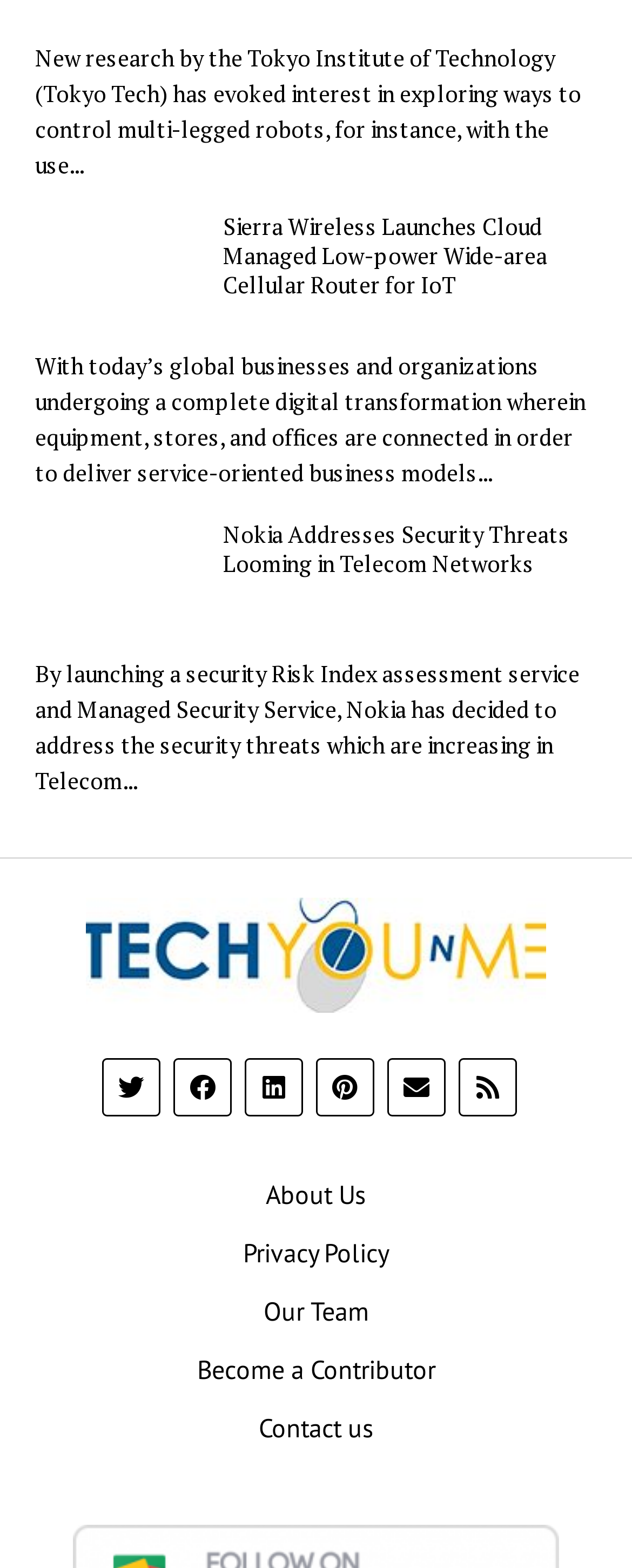Find the bounding box coordinates for the element that must be clicked to complete the instruction: "Make an appointment". The coordinates should be four float numbers between 0 and 1, indicated as [left, top, right, bottom].

None